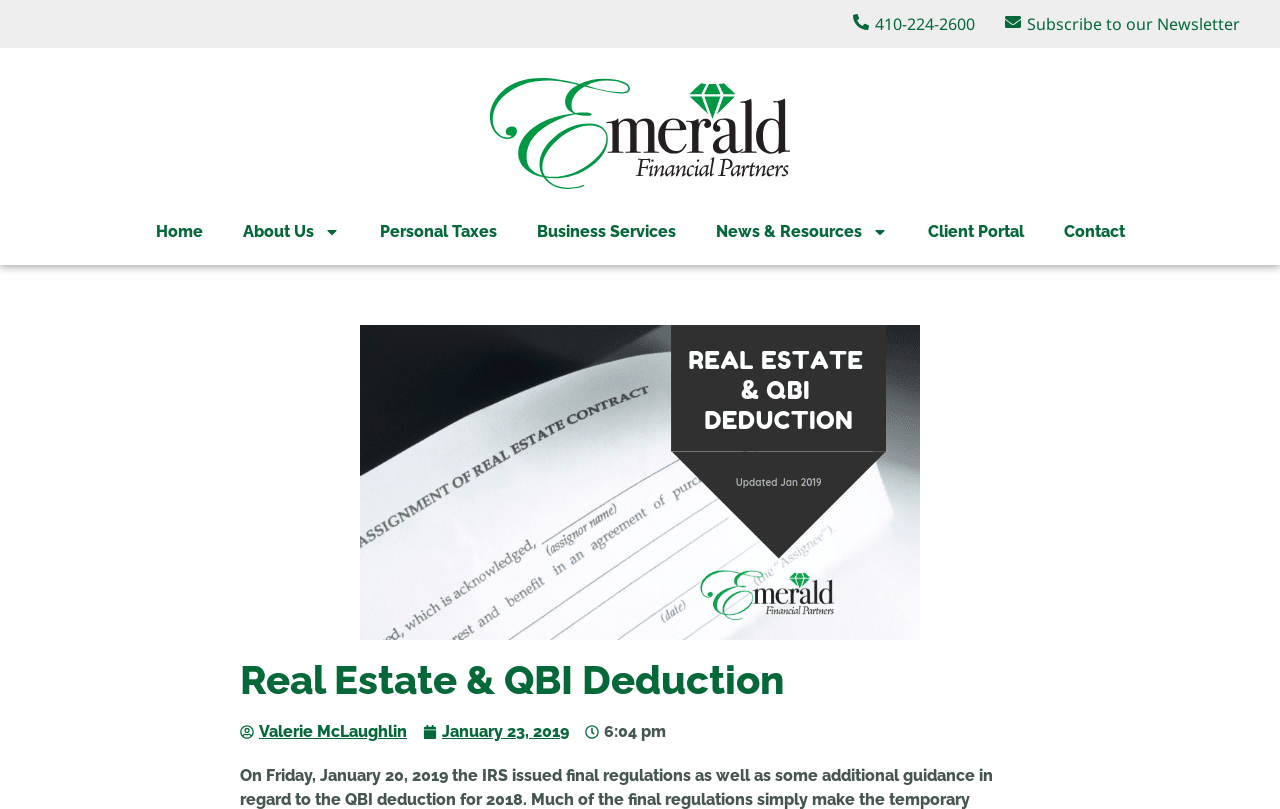Please identify the coordinates of the bounding box that should be clicked to fulfill this instruction: "Call the office".

[0.666, 0.015, 0.762, 0.044]